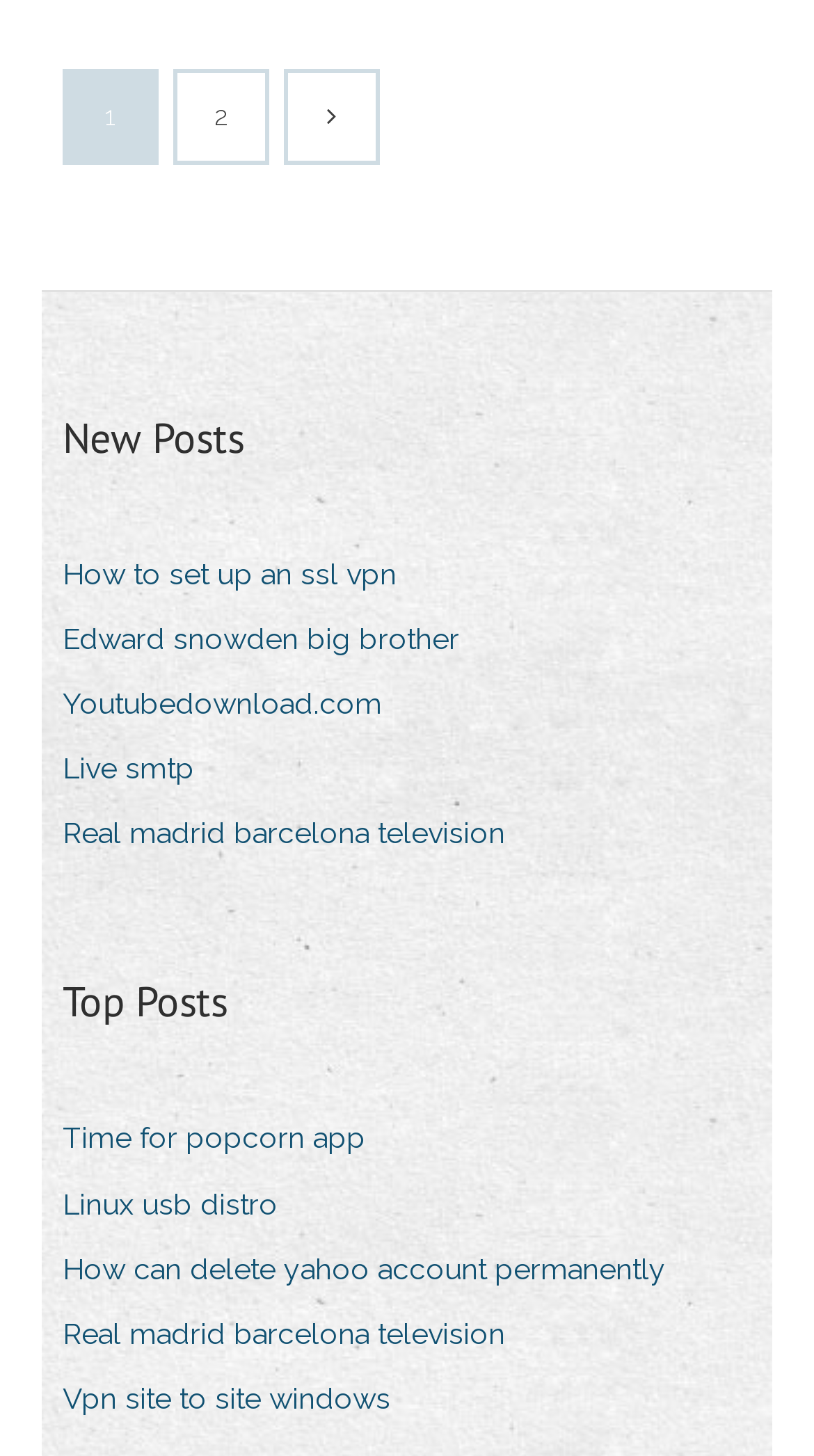Answer the following query concisely with a single word or phrase:
How many headings are there on the webpage?

2